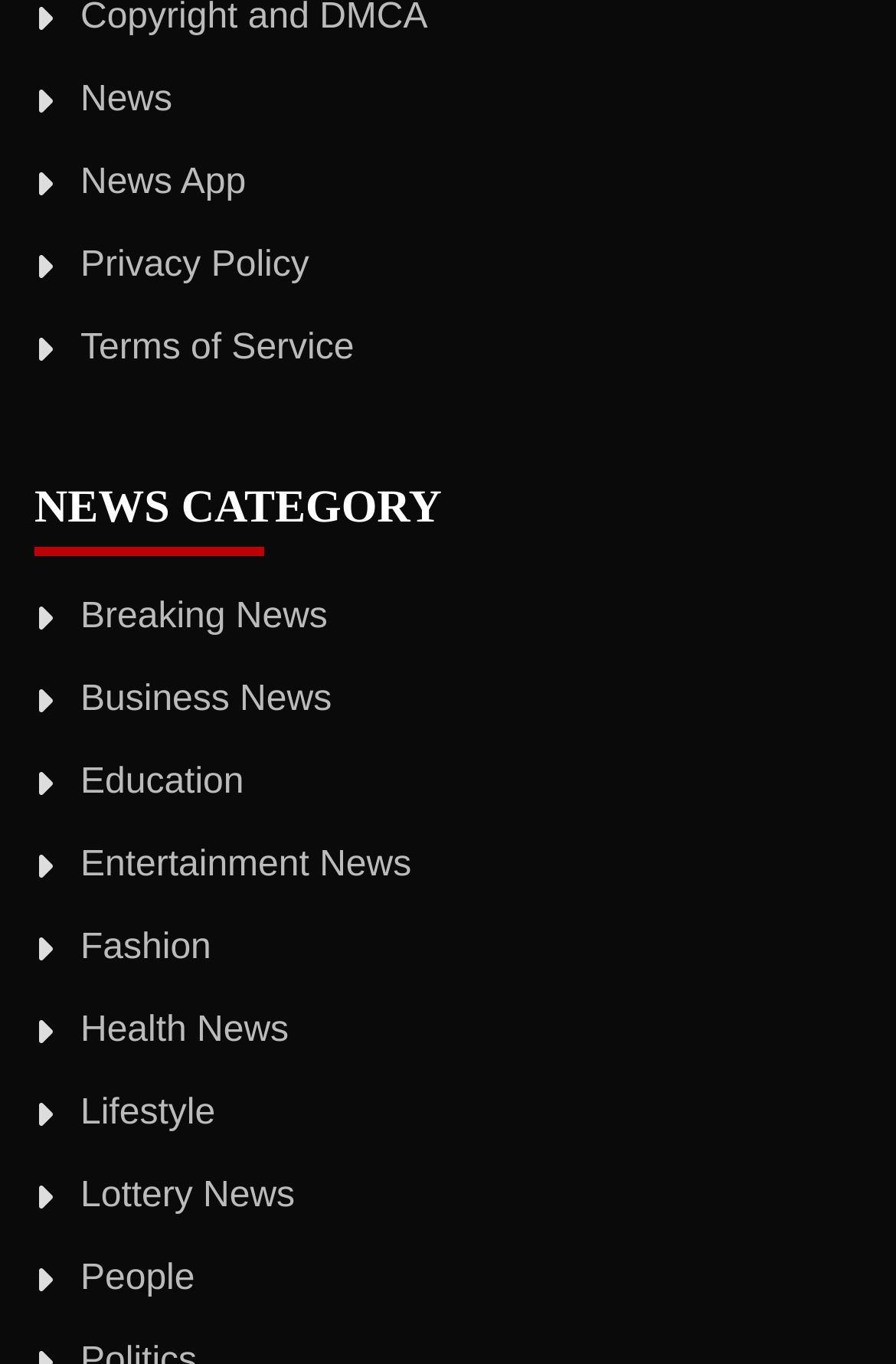How many news categories are available?
Carefully analyze the image and provide a thorough answer to the question.

I counted the number of links under the 'NEWS CATEGORY' heading, which are 'Breaking News', 'Business News', 'Education', 'Entertainment News', 'Fashion', 'Health News', 'Lifestyle', 'Lottery News', 'People', and found that there are 12 news categories available.